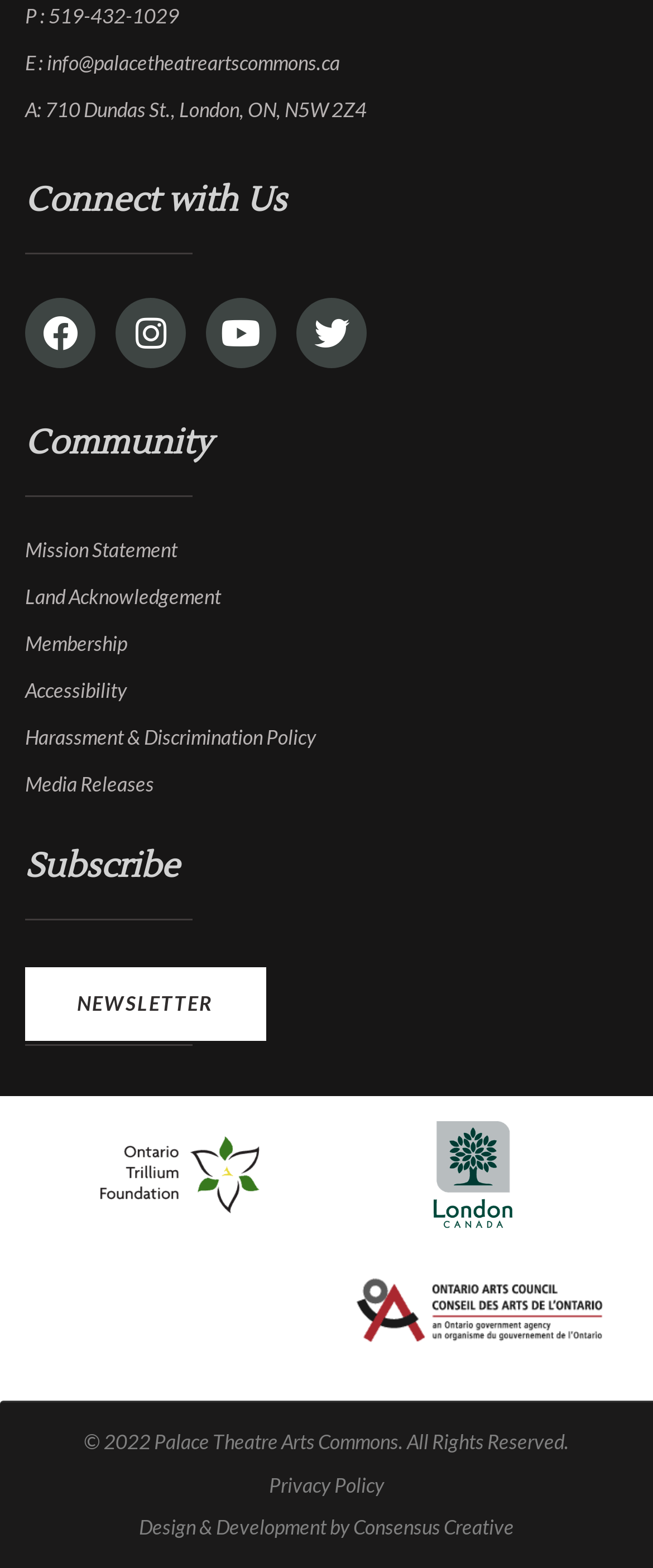Please find the bounding box coordinates of the element's region to be clicked to carry out this instruction: "View our Privacy Policy".

[0.412, 0.938, 0.588, 0.957]